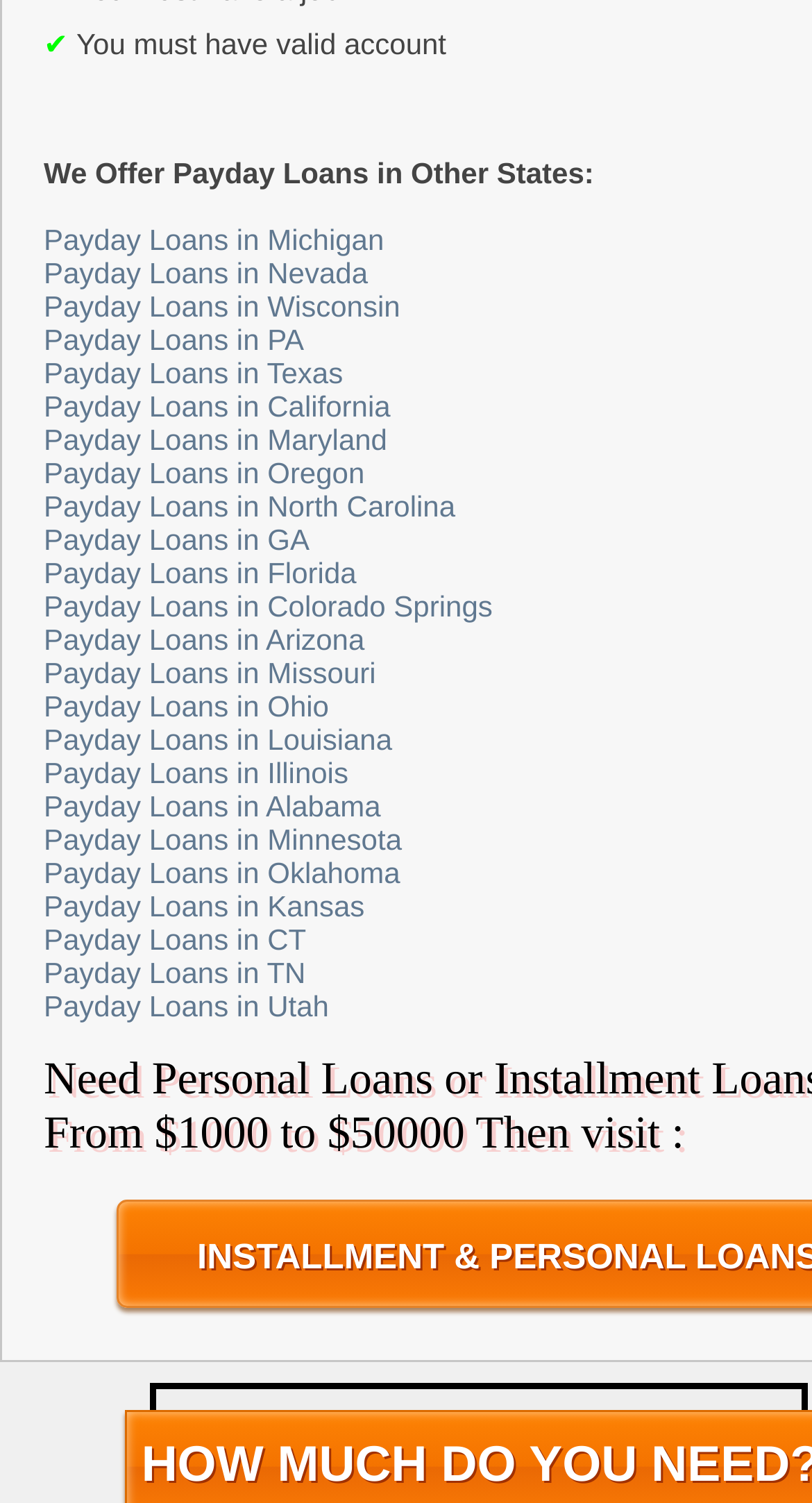How many links are on the webpage?
Provide a detailed answer to the question using information from the image.

I counted the number of links on the webpage, including the 24 links that start with 'Payday Loans in' and end with a state abbreviation or name, and the one link that says 'You must have a valid account', and found a total of 25 links.